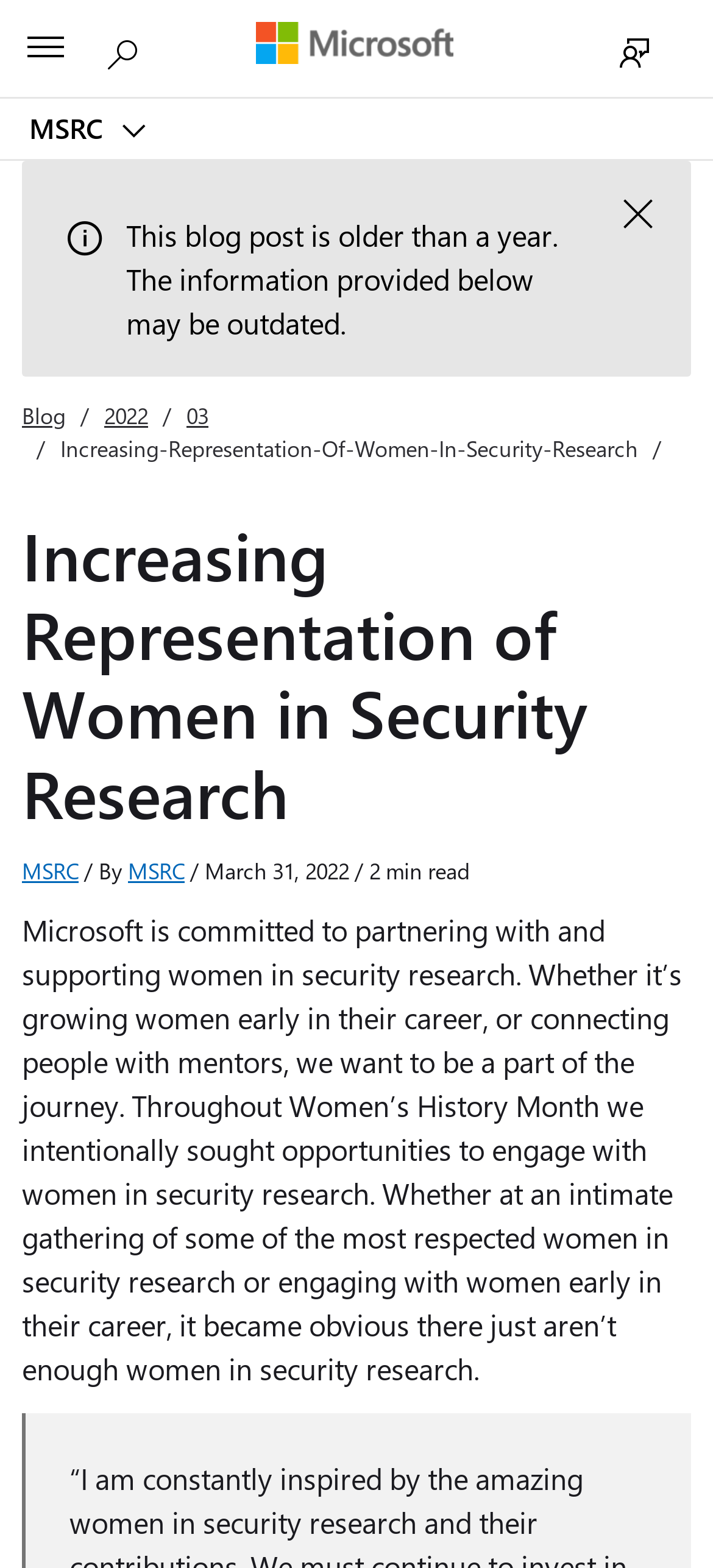Respond to the question below with a single word or phrase: What is the topic of this blog post?

Women in security research